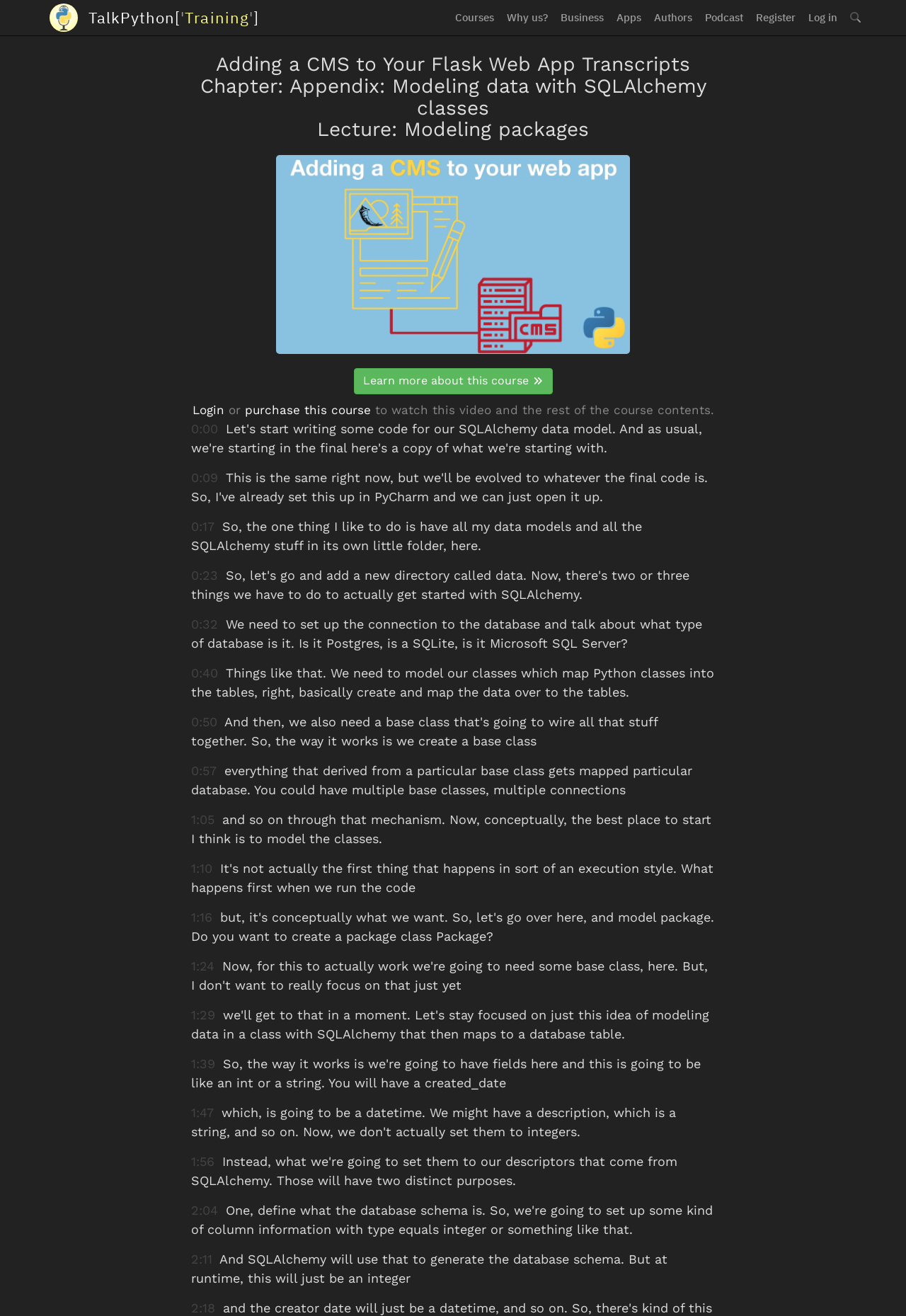Locate the bounding box coordinates of the element I should click to achieve the following instruction: "Subscribe to newsletter".

None